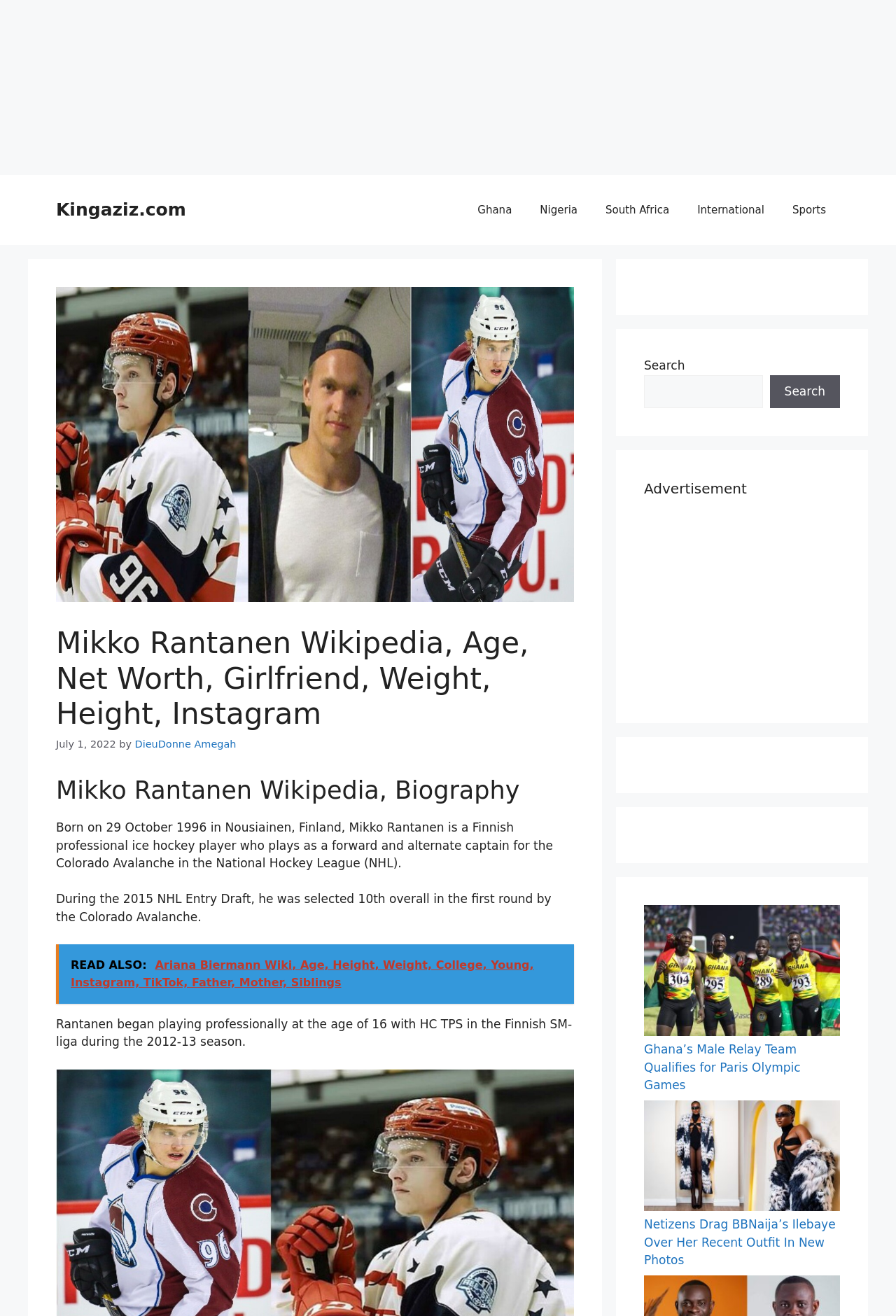Specify the bounding box coordinates of the element's region that should be clicked to achieve the following instruction: "Search for something". The bounding box coordinates consist of four float numbers between 0 and 1, in the format [left, top, right, bottom].

[0.719, 0.285, 0.851, 0.31]